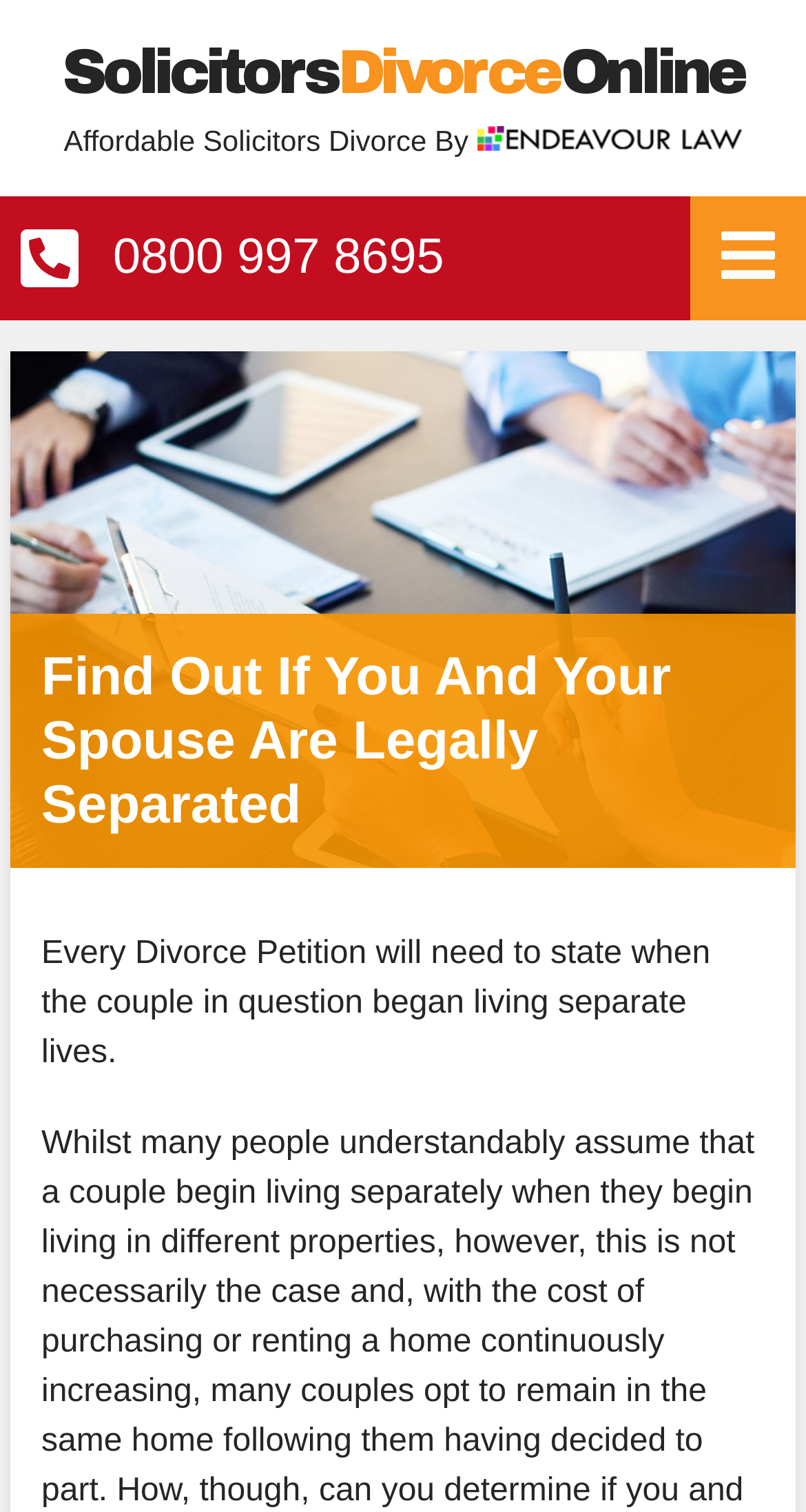What is the phone number to call for divorce services?
Answer briefly with a single word or phrase based on the image.

0800 997 8695